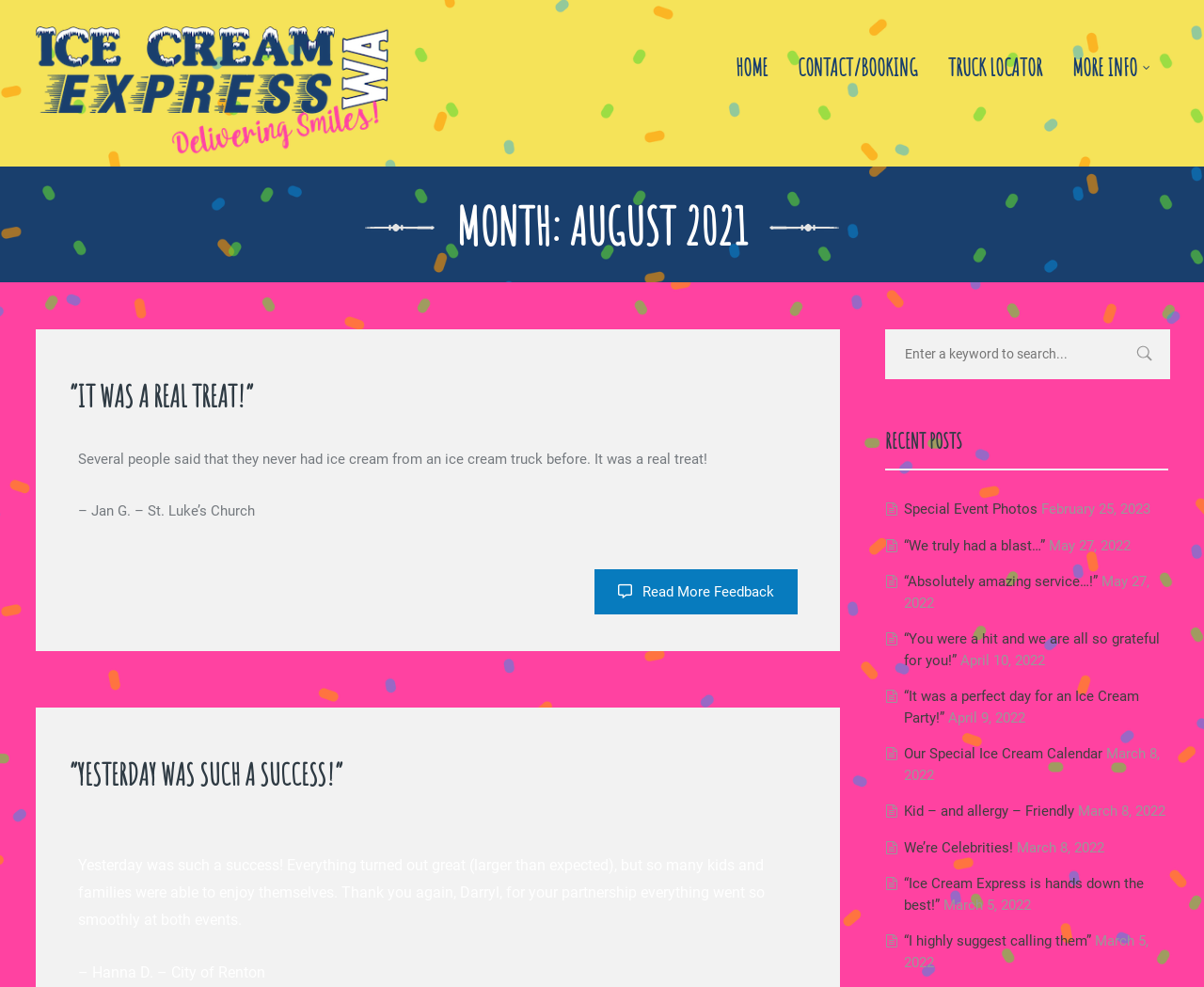Locate the bounding box coordinates of the clickable part needed for the task: "Click on HOME".

[0.598, 0.0, 0.65, 0.136]